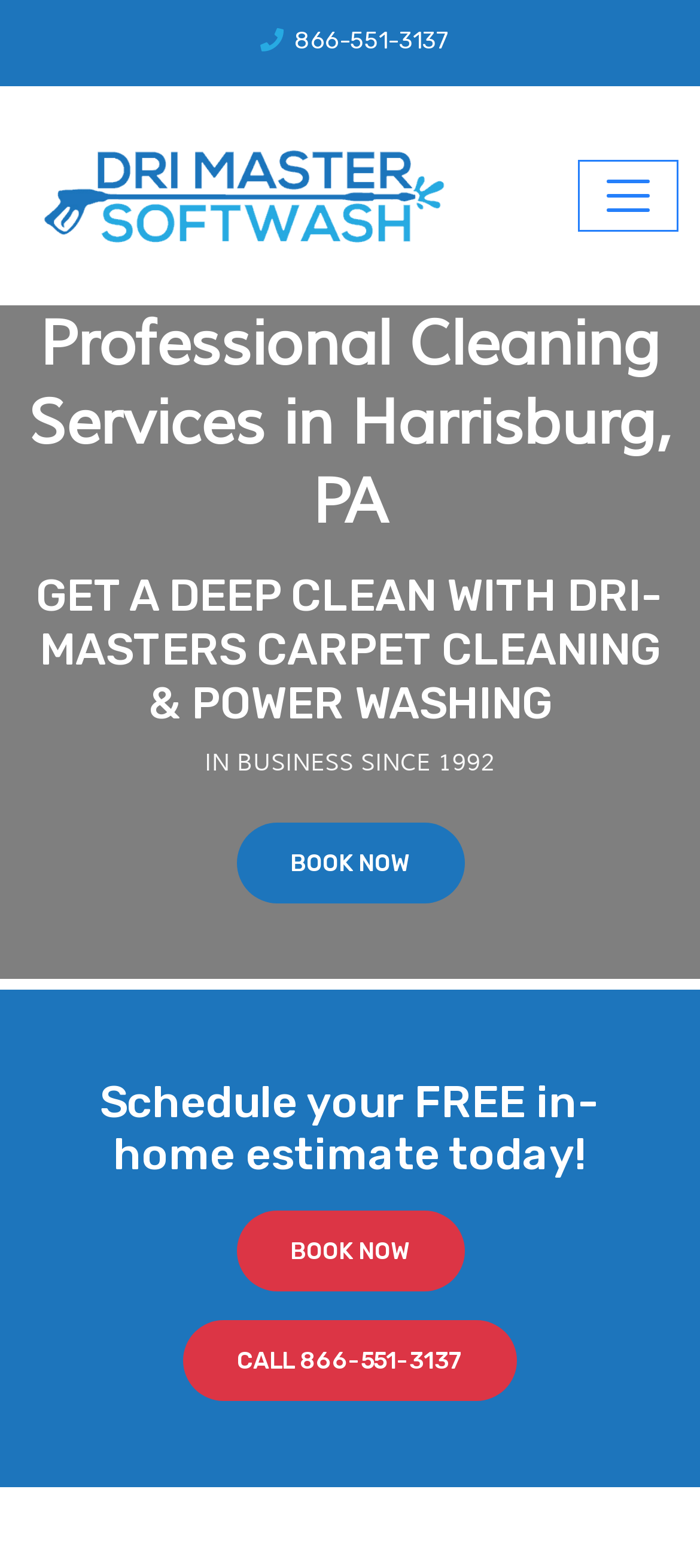Respond concisely with one word or phrase to the following query:
What is the purpose of the 'Toggle navigation' button?

To navigate the menu